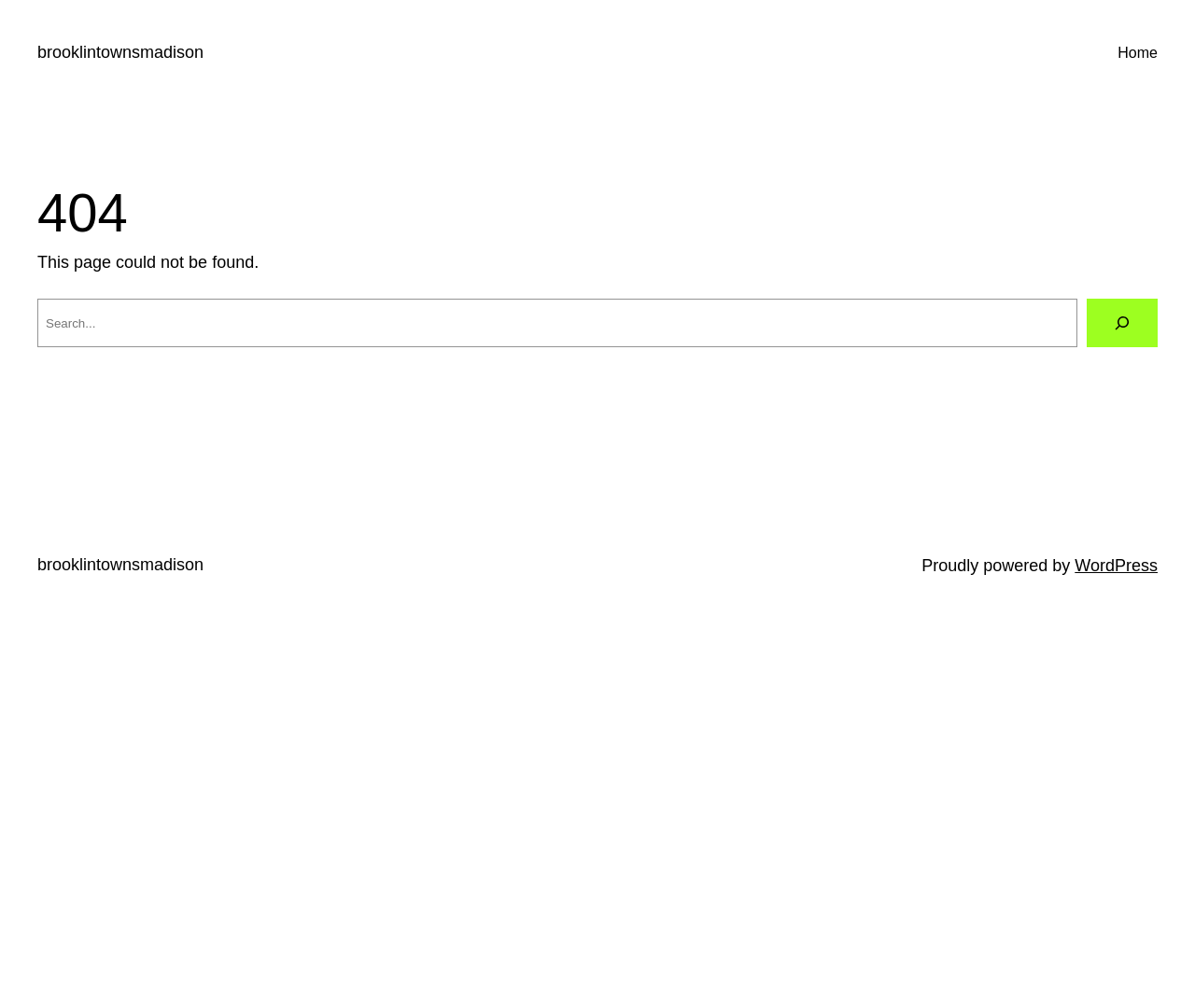What is the name of the platform powering this website?
Using the picture, provide a one-word or short phrase answer.

WordPress